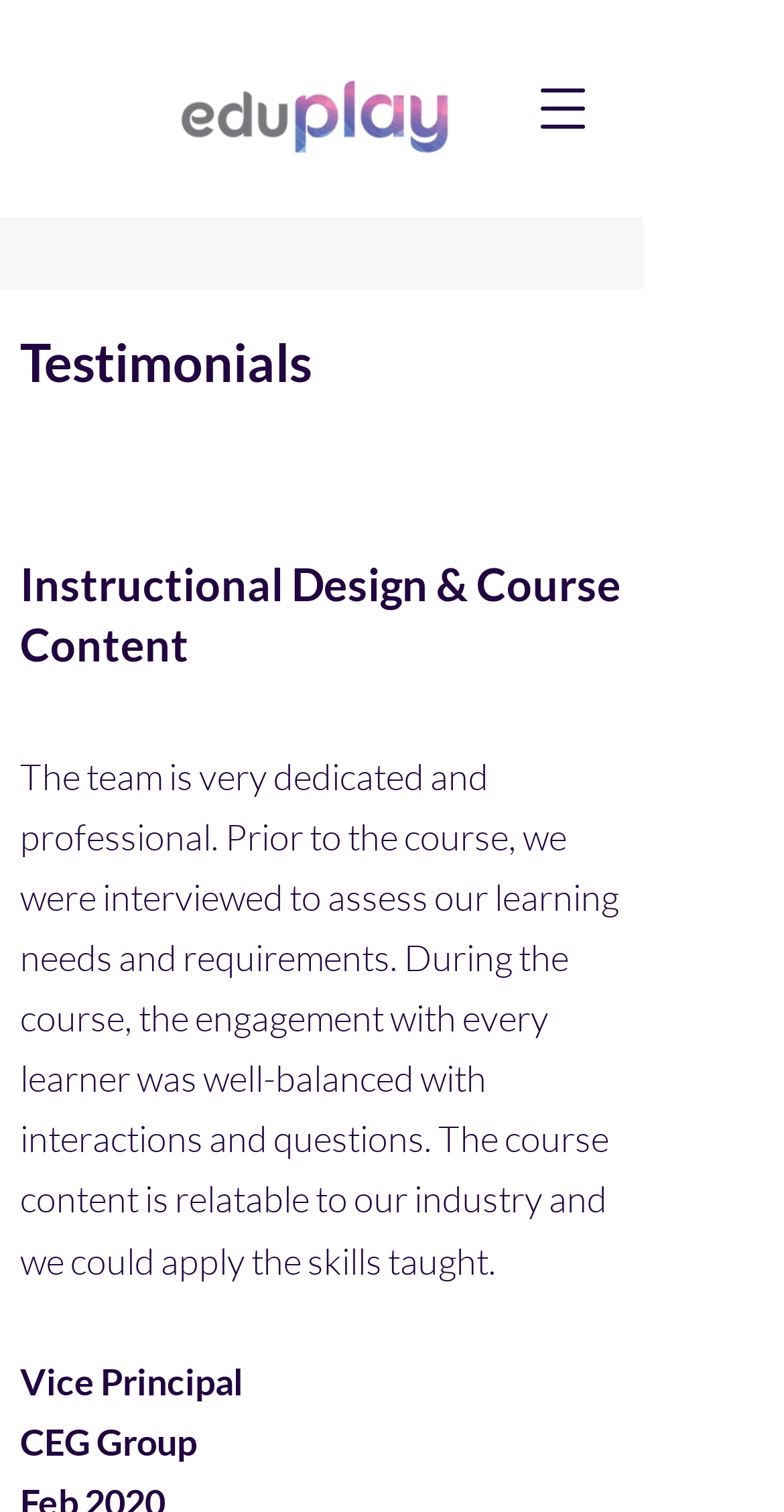What is the purpose of the button at the top right?
Based on the image, give a concise answer in the form of a single word or short phrase.

Open navigation menu